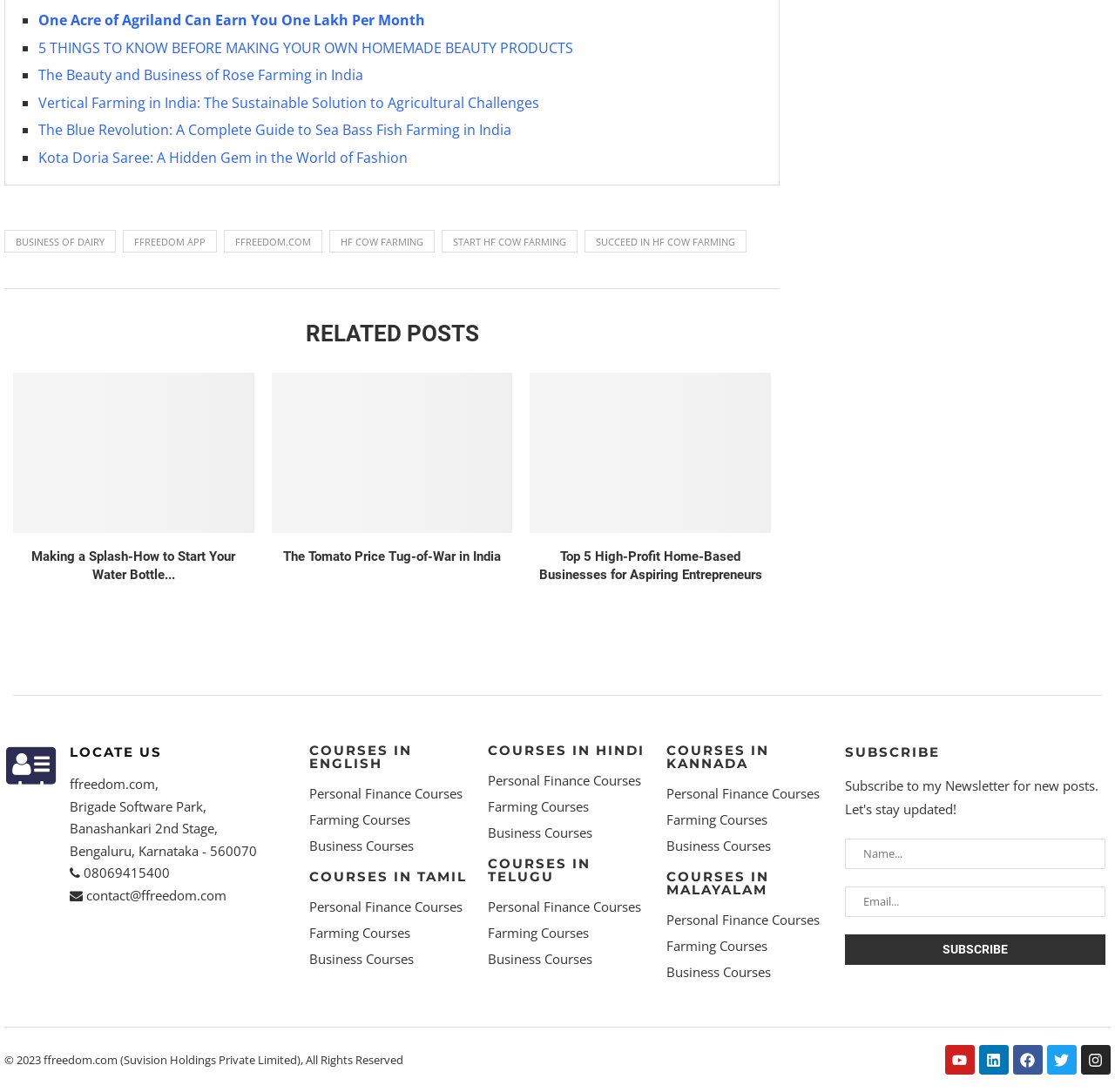What social media platforms is the company on?
From the screenshot, supply a one-word or short-phrase answer.

Youtube, Linkedin, Facebook, Twitter, Instagram